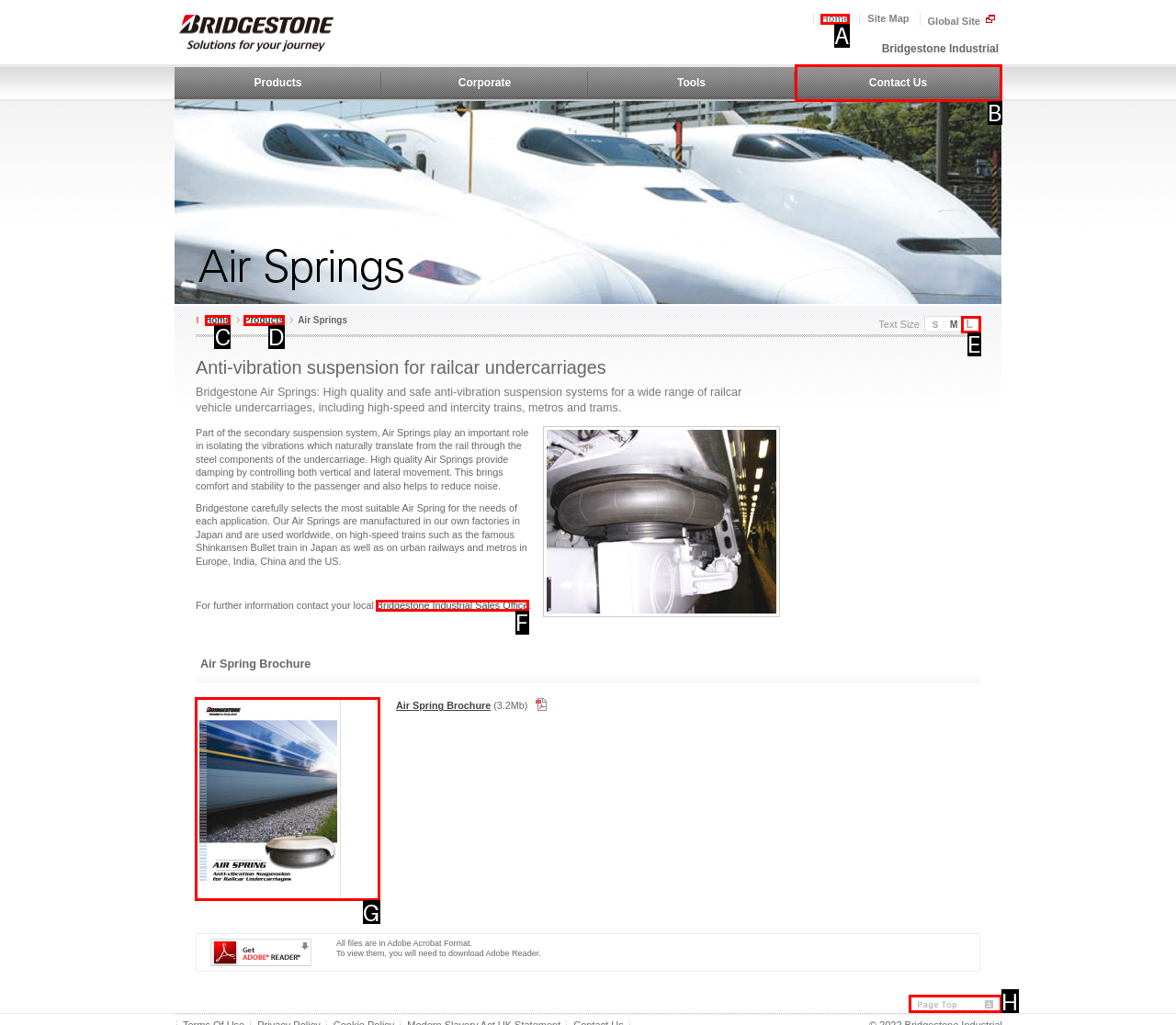Determine which letter corresponds to the UI element to click for this task: View the Air Spring brochure
Respond with the letter from the available options.

G